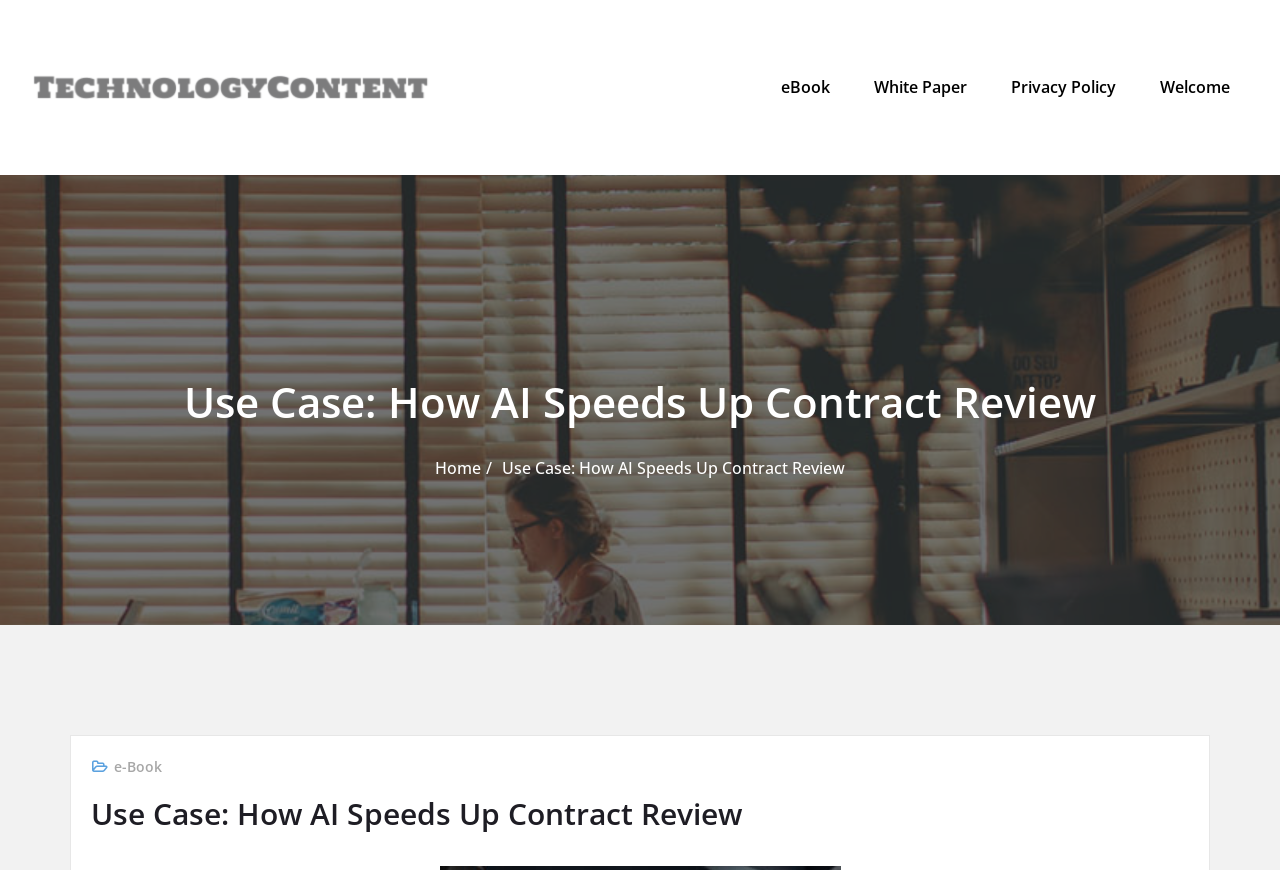Give the bounding box coordinates for the element described as: "Privacy Policy".

[0.79, 0.088, 0.872, 0.113]